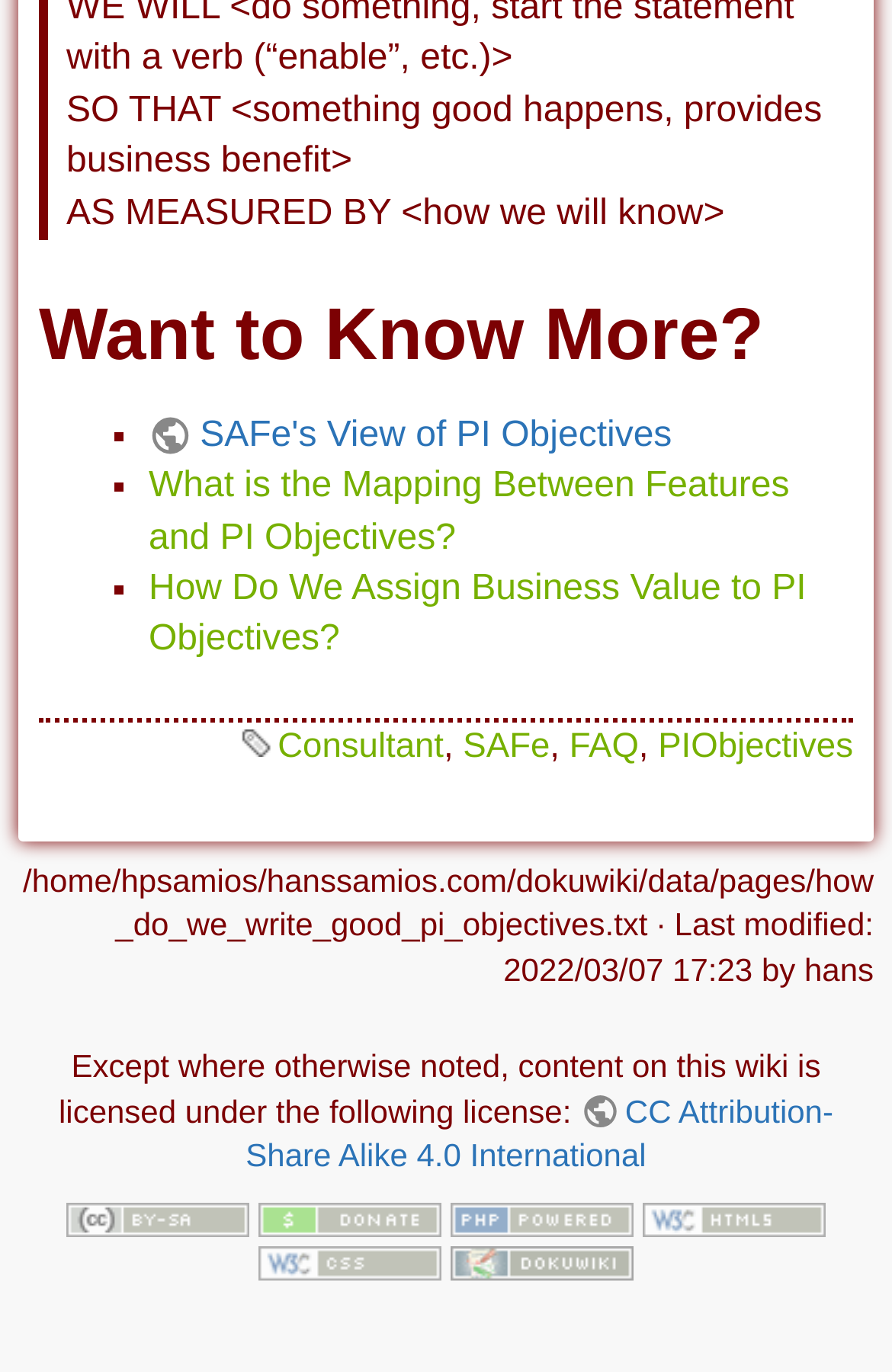Specify the bounding box coordinates of the area to click in order to follow the given instruction: "Click on 'FAQ'."

[0.638, 0.53, 0.716, 0.559]